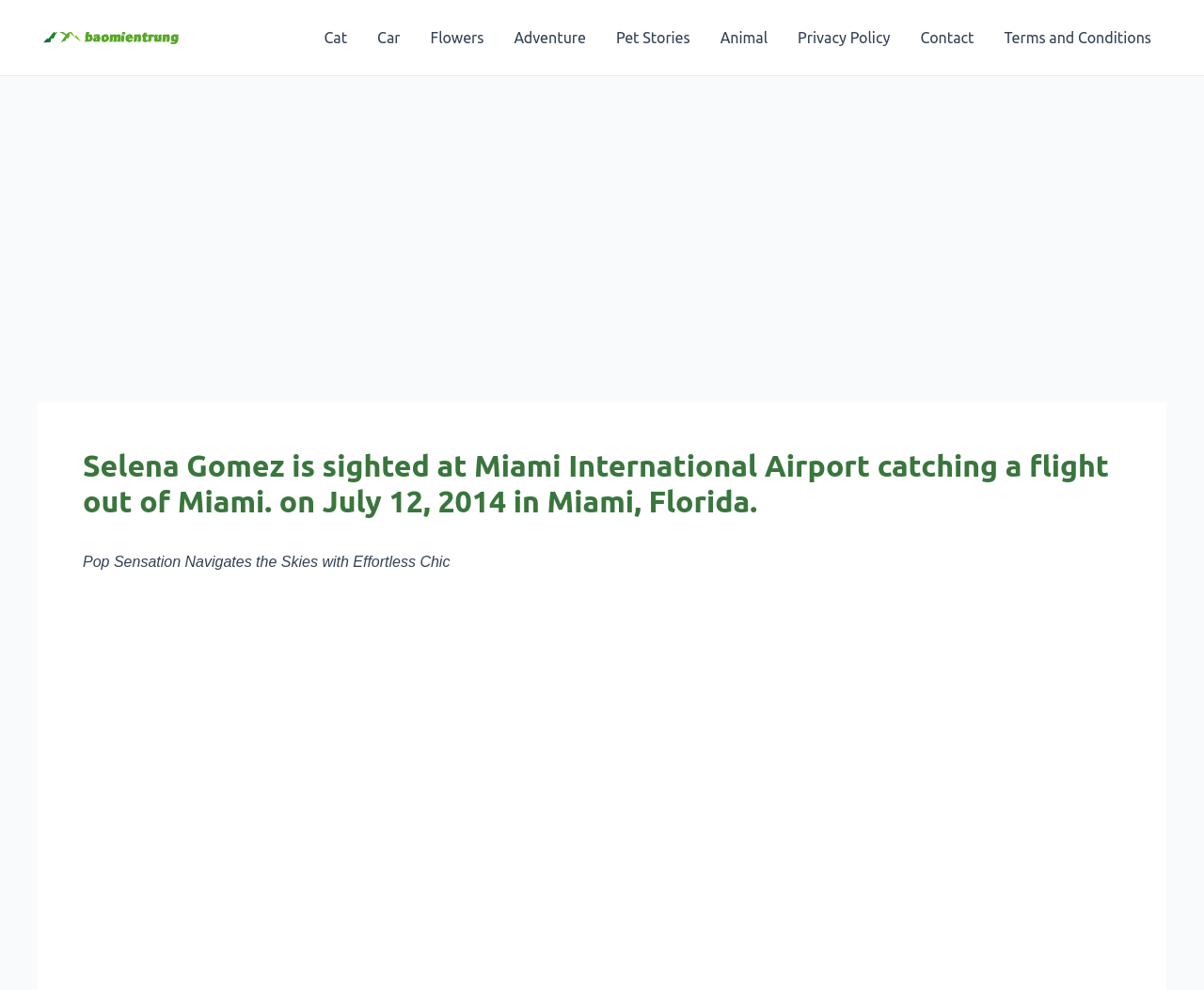Locate the bounding box coordinates of the element to click to perform the following action: 'click on the 'Cat' link'. The coordinates should be given as four float values between 0 and 1, in the form of [left, top, right, bottom].

[0.257, 0.0, 0.301, 0.076]